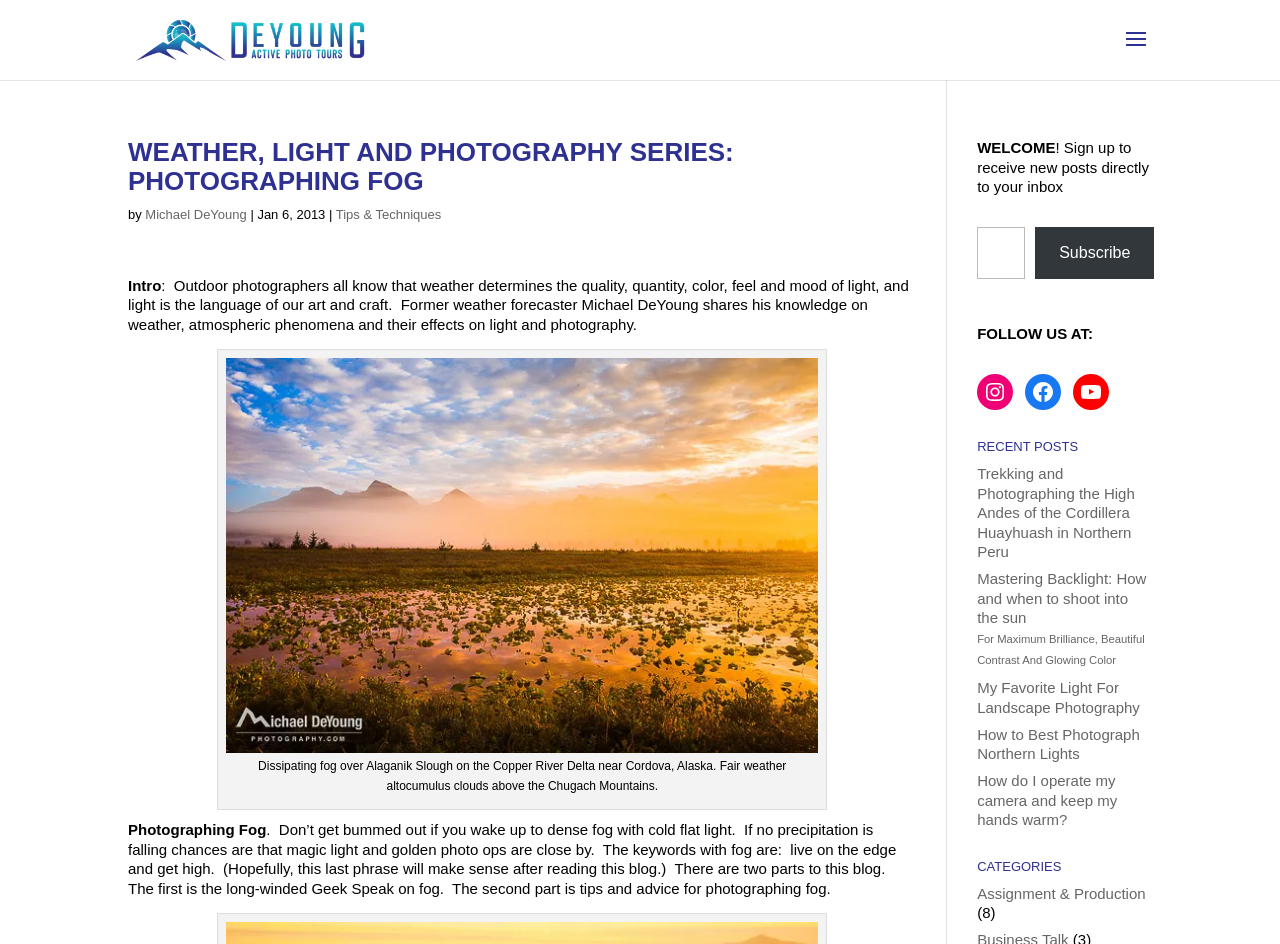Pinpoint the bounding box coordinates of the element to be clicked to execute the instruction: "Read the blog post 'Trekking and Photographing the High Andes of the Cordillera Huayhuash in Northern Peru'".

[0.763, 0.493, 0.887, 0.593]